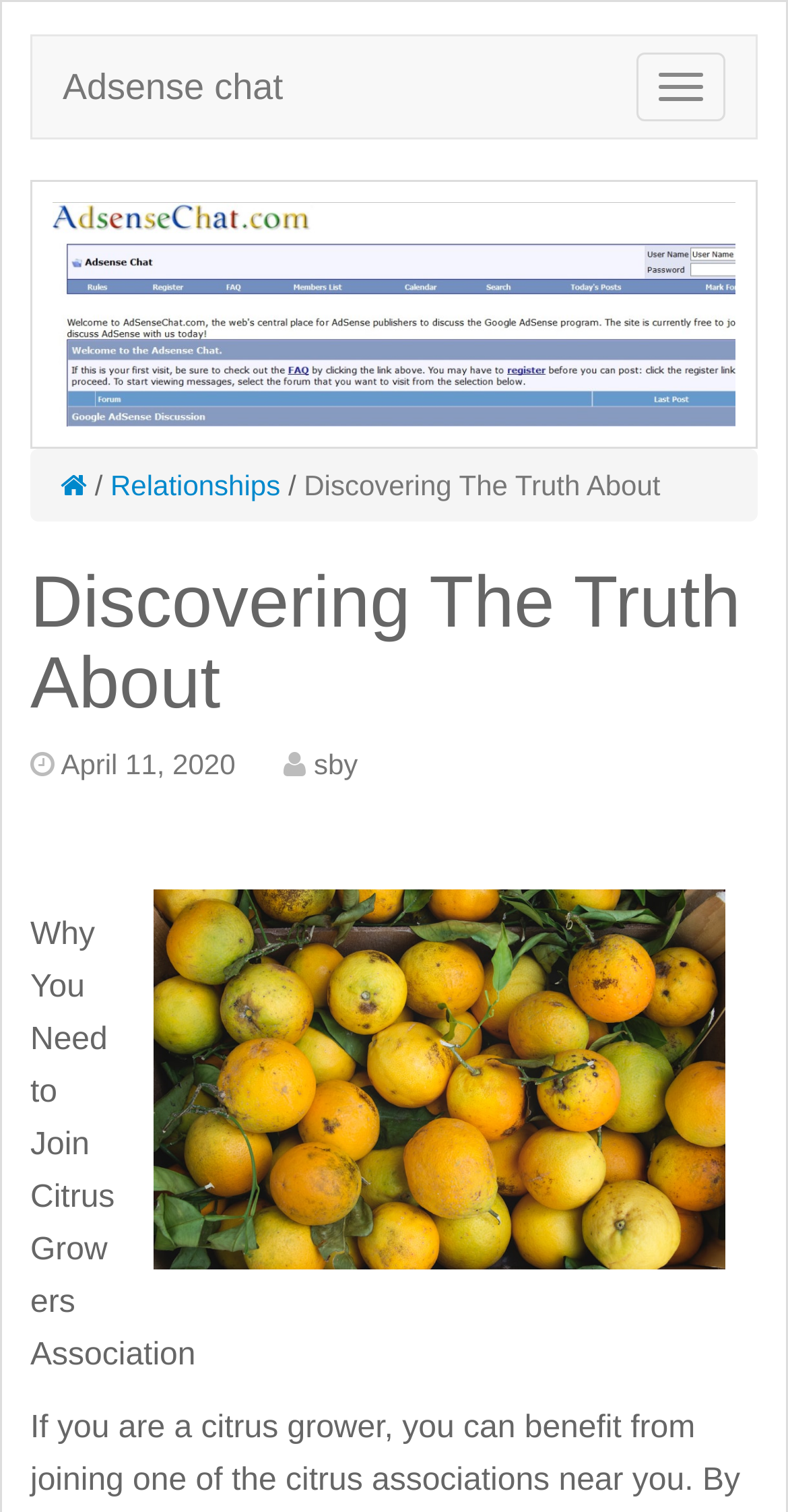Create an elaborate caption that covers all aspects of the webpage.

The webpage is about "Discovering The Truth About" and appears to be a blog or article page. At the top right corner, there is a button with no text. Below it, on the top left, there is a link to "Adsense chat". 

A large image spans across the top of the page, taking up most of the width. On top of this image, there are several links and text elements. A font awesome icon is located at the top left of the image, followed by a slash symbol, and then a link to "Relationships". The title "Discovering The Truth About" is written in a larger font size and takes up most of the width of the image.

Below the image, there is a header section that spans the full width of the page. The title "Discovering The Truth About" is repeated here, and below it, there is a link to the date "April 11, 2020" on the left, and a link to the author "sby" on the right. 

Further down, there is a large image that takes up most of the width of the page. Above this image, there is a paragraph of text that reads "Why You Need to Join Citrus Growers Association".